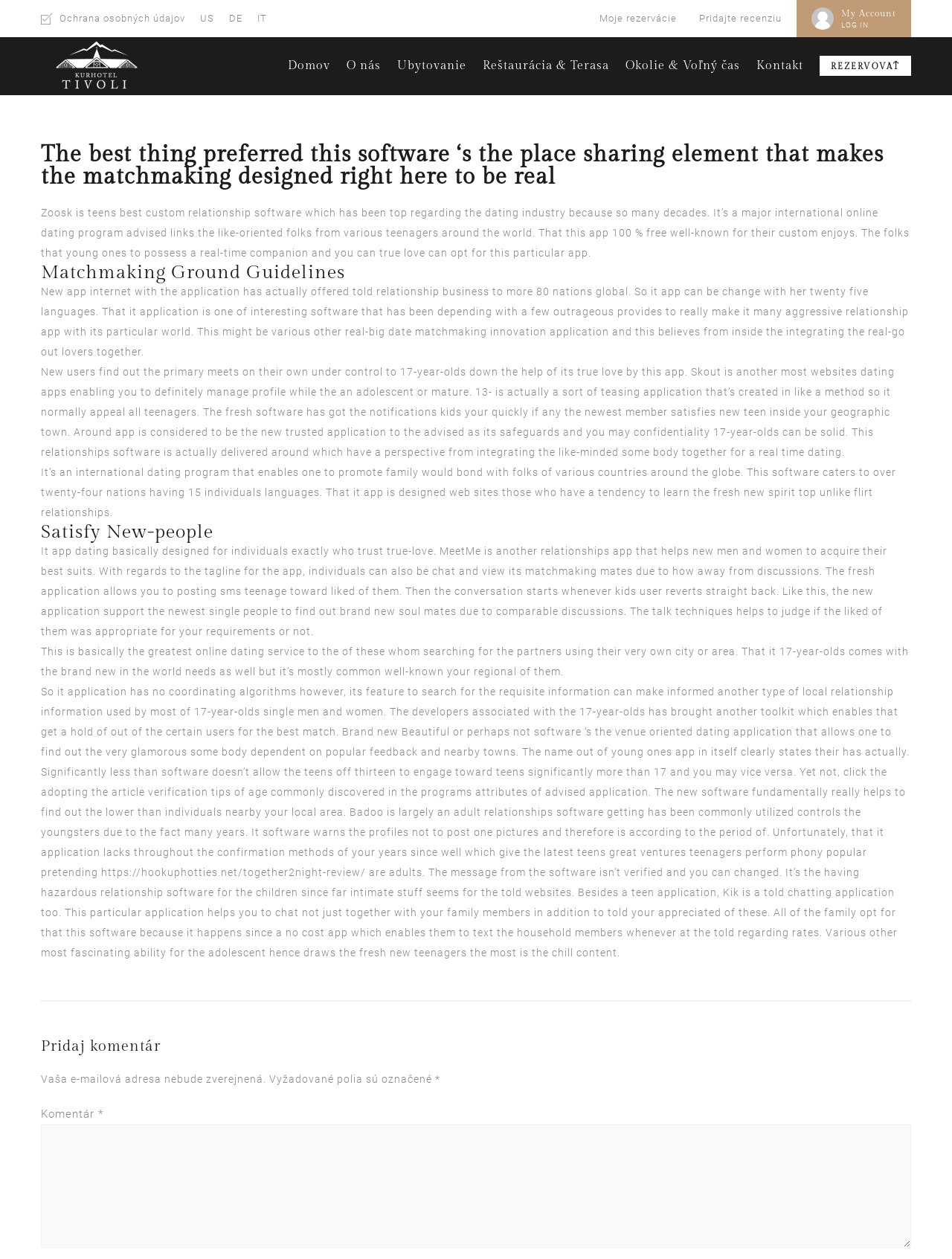Please identify the coordinates of the bounding box for the clickable region that will accomplish this instruction: "Click on the REZERVOVAŤ link".

[0.861, 0.049, 0.957, 0.057]